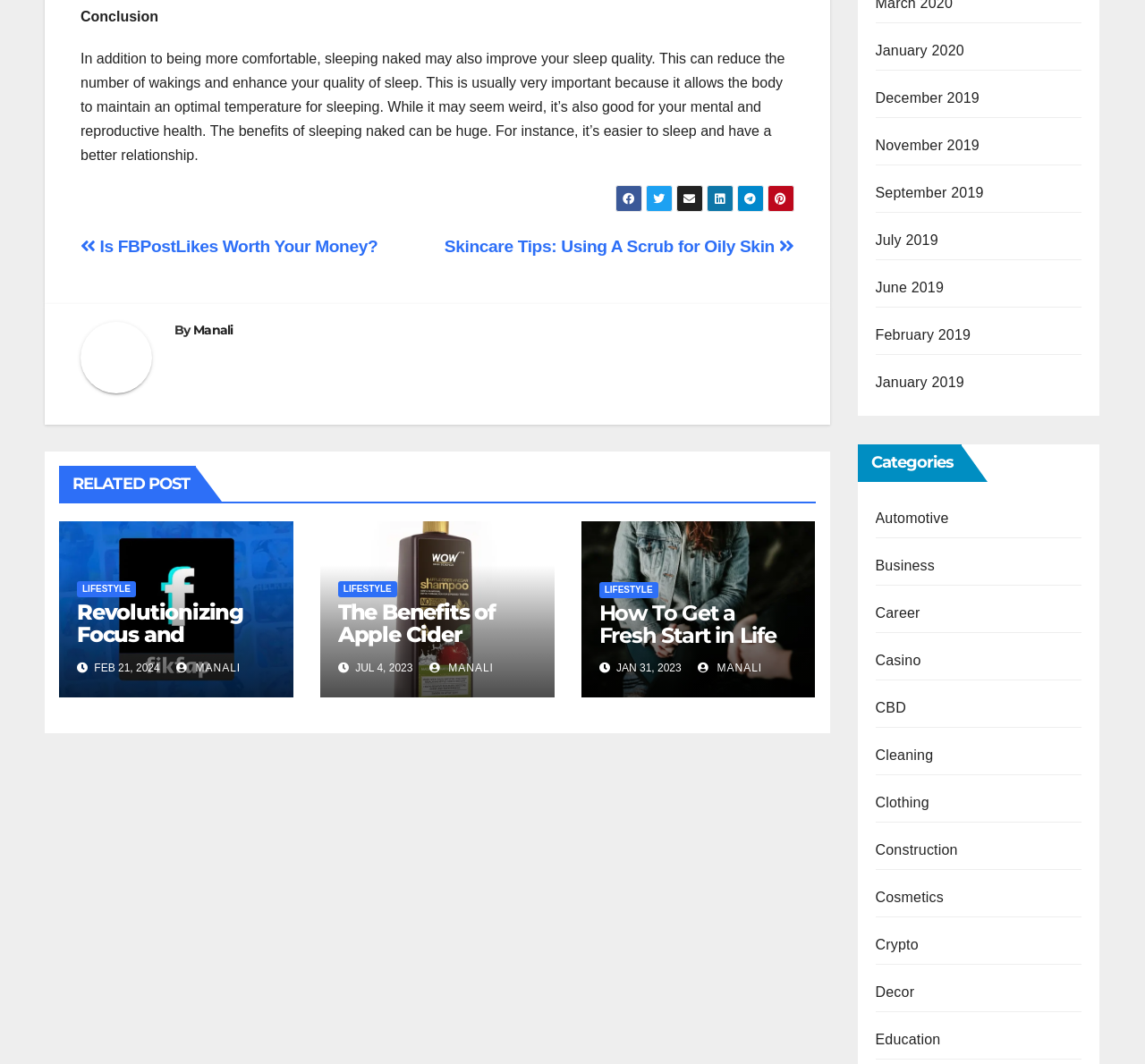Examine the image carefully and respond to the question with a detailed answer: 
What is the date of the article 'The Benefits of Apple Cider Vinegar Shampoo: A Natural Solution for Healthy Hair'?

The date of the article can be determined by looking at the static text 'JUL 4, 2023' above the heading 'The Benefits of Apple Cider Vinegar Shampoo: A Natural Solution for Healthy Hair'.